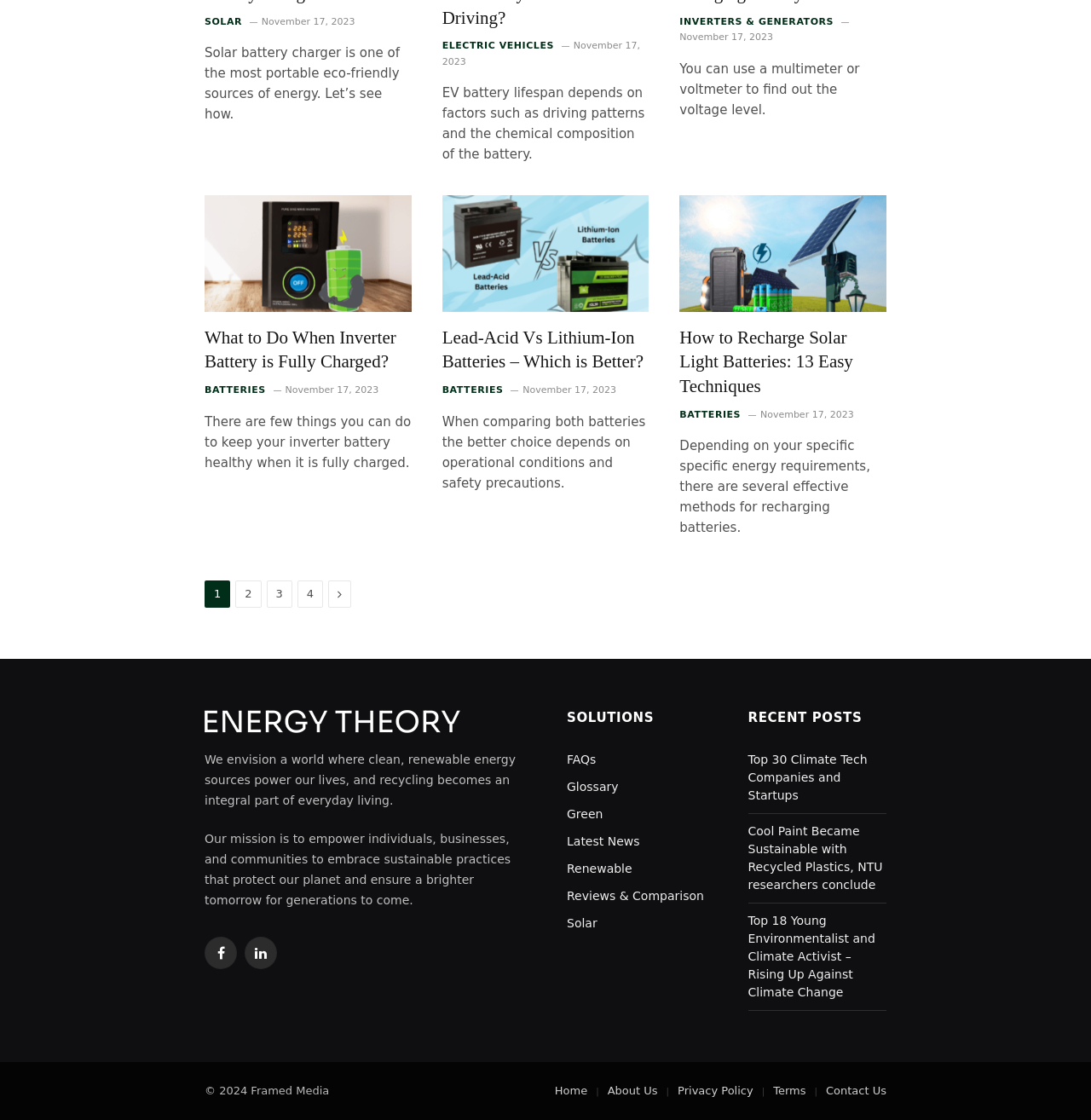Use a single word or phrase to answer the question:
How many articles are on this webpage?

3